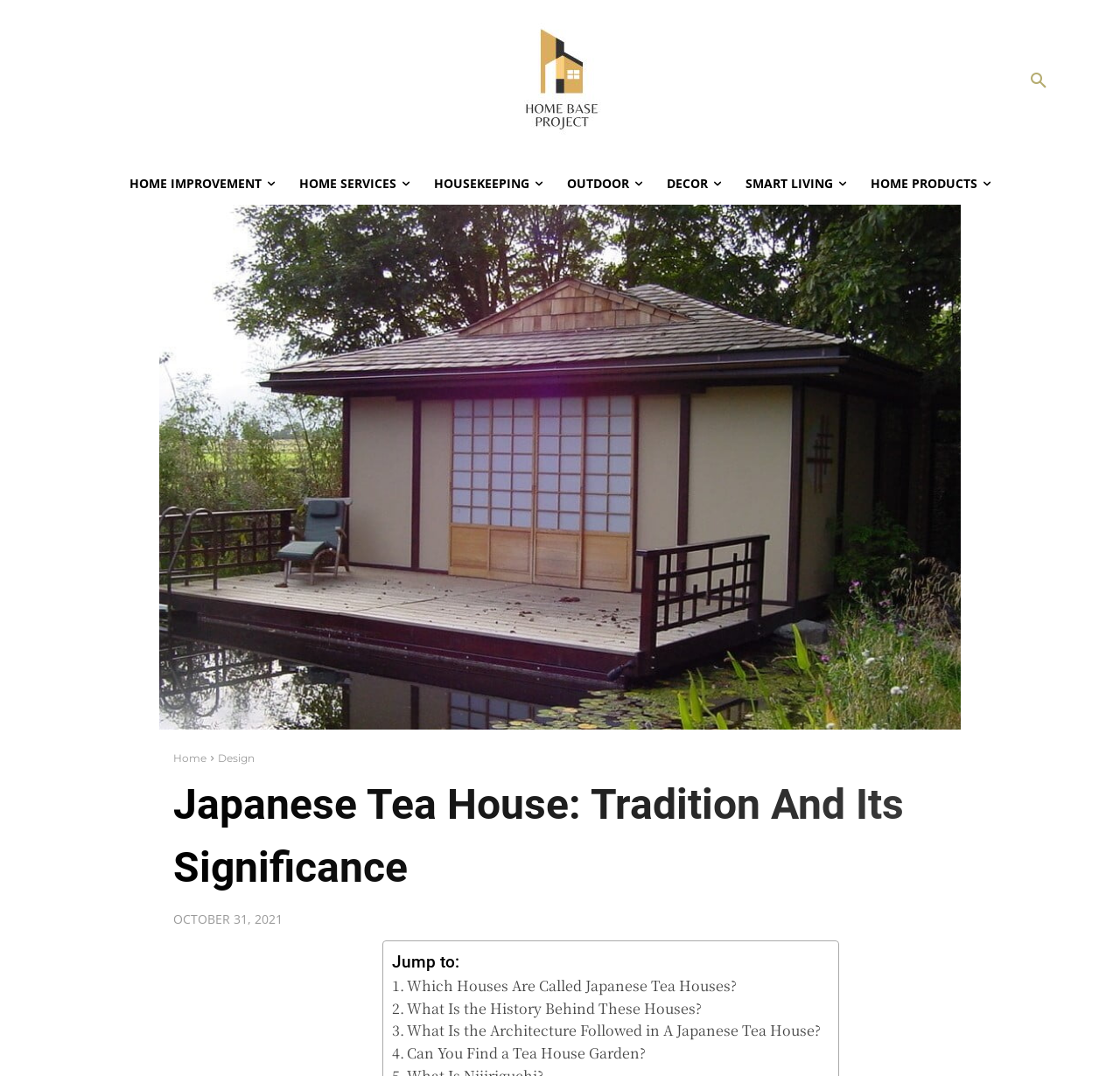Please mark the bounding box coordinates of the area that should be clicked to carry out the instruction: "Click on About Us".

None